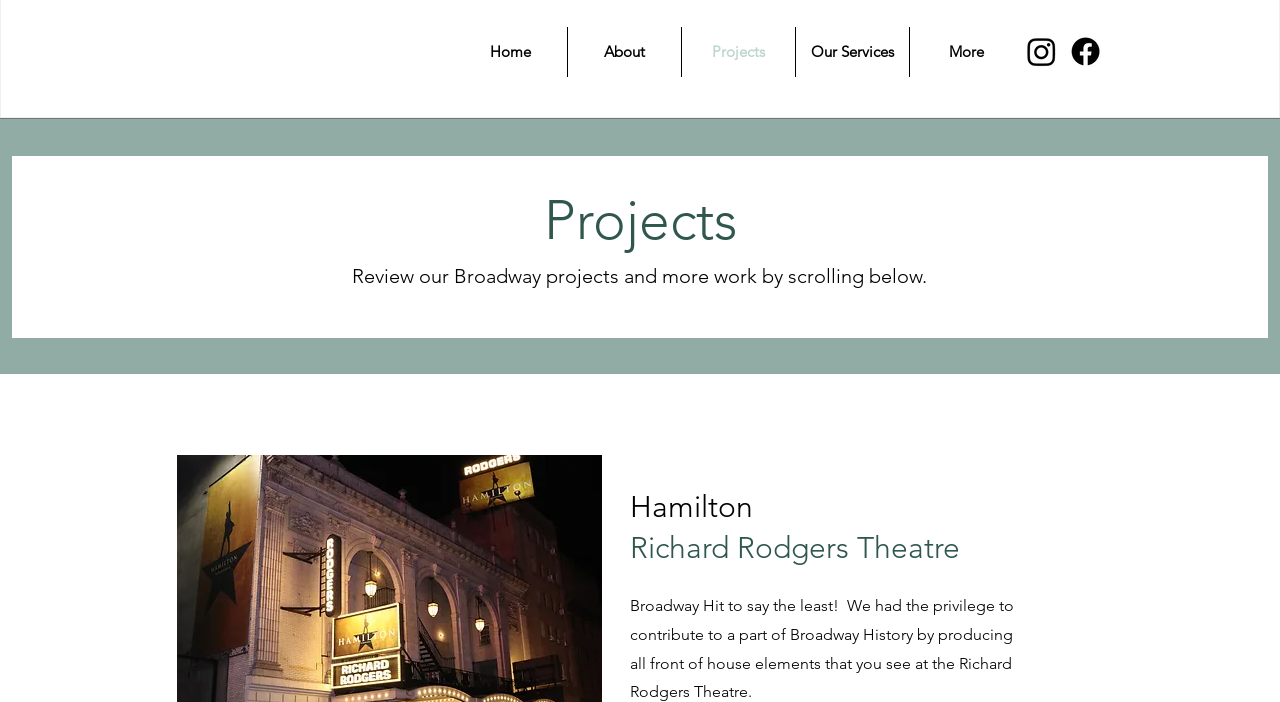Locate the bounding box coordinates of the element that needs to be clicked to carry out the instruction: "Learn more about the Richard Rodgers Theatre project". The coordinates should be given as four float numbers ranging from 0 to 1, i.e., [left, top, right, bottom].

[0.492, 0.755, 0.805, 0.806]